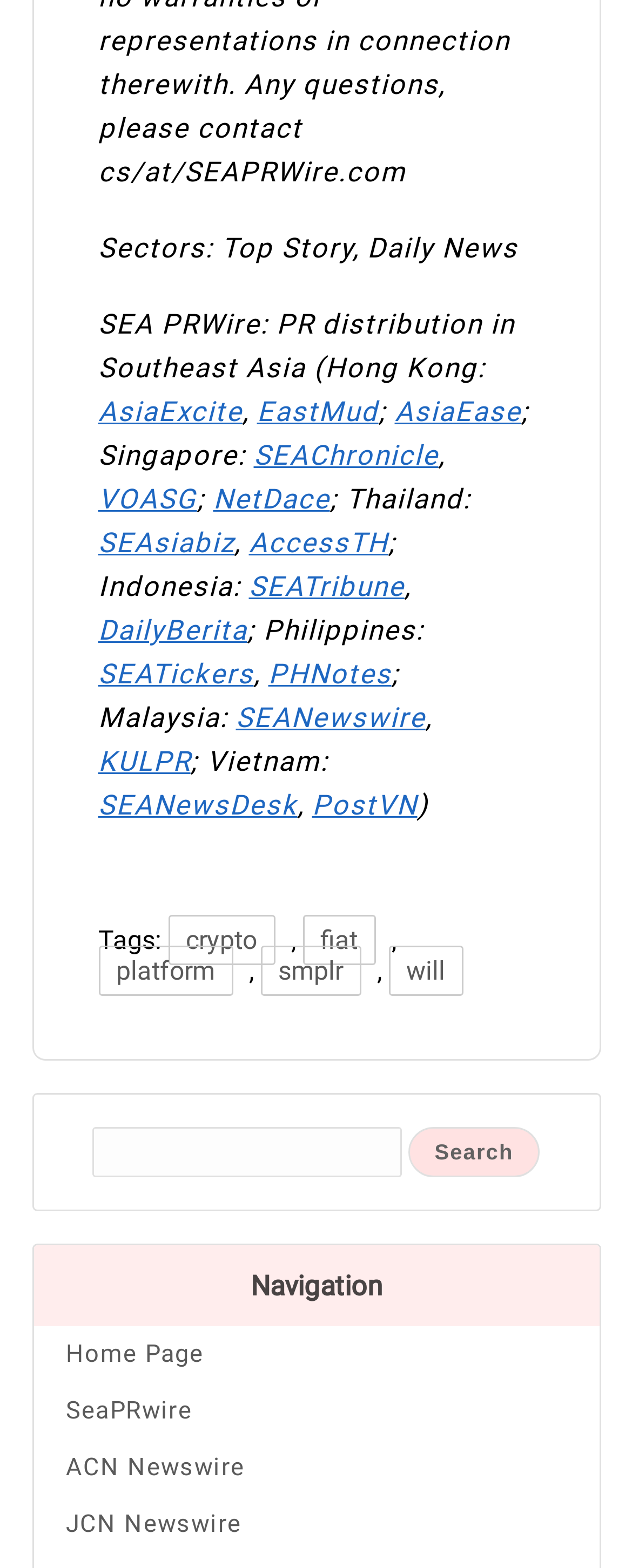Use a single word or phrase to answer the question: What are the countries supported by SEA PRWire?

Hong Kong, Singapore, Thailand, Indonesia, Philippines, Malaysia, Vietnam